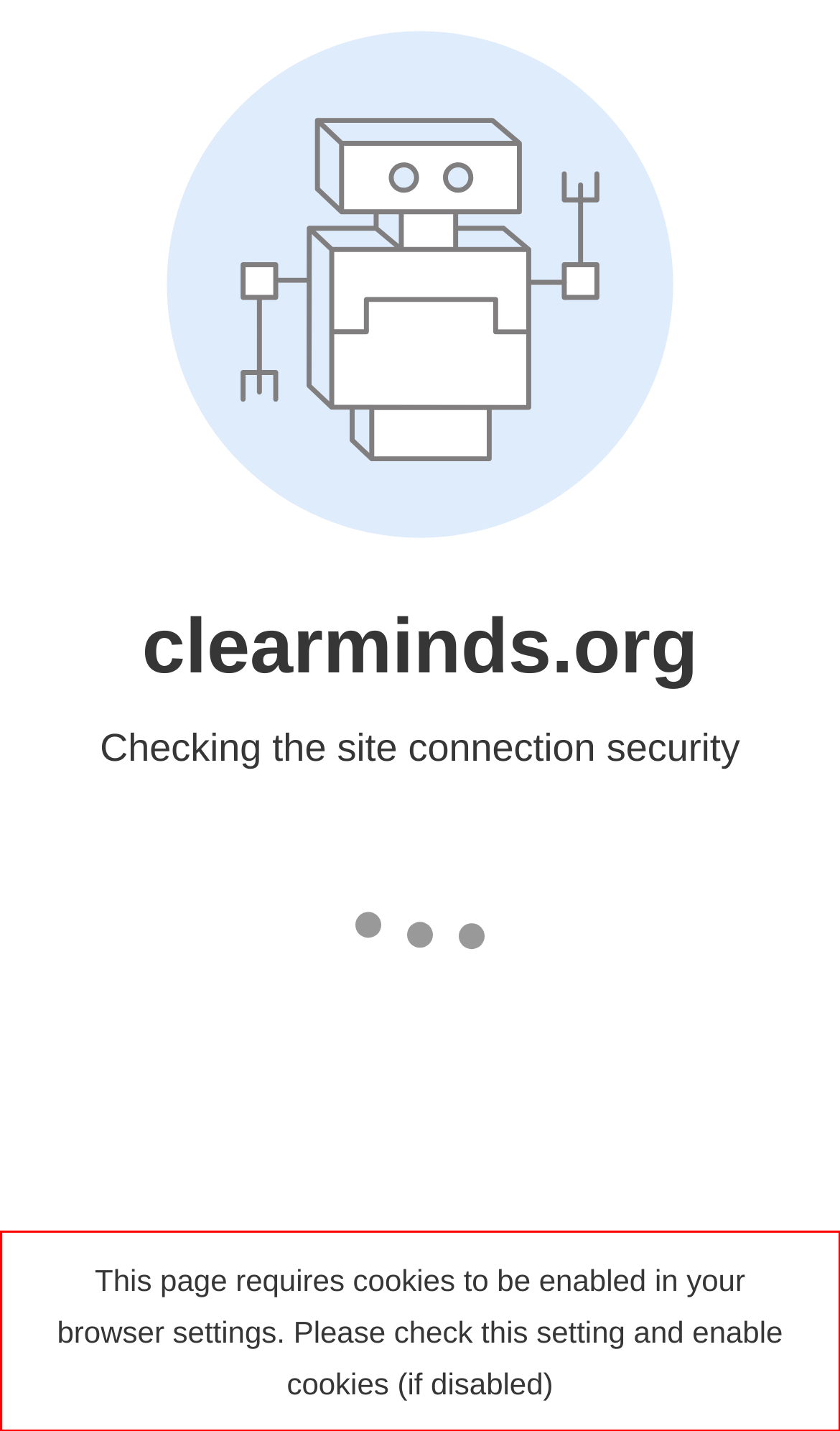Please examine the webpage screenshot containing a red bounding box and use OCR to recognize and output the text inside the red bounding box.

This page requires cookies to be enabled in your browser settings. Please check this setting and enable cookies (if disabled)